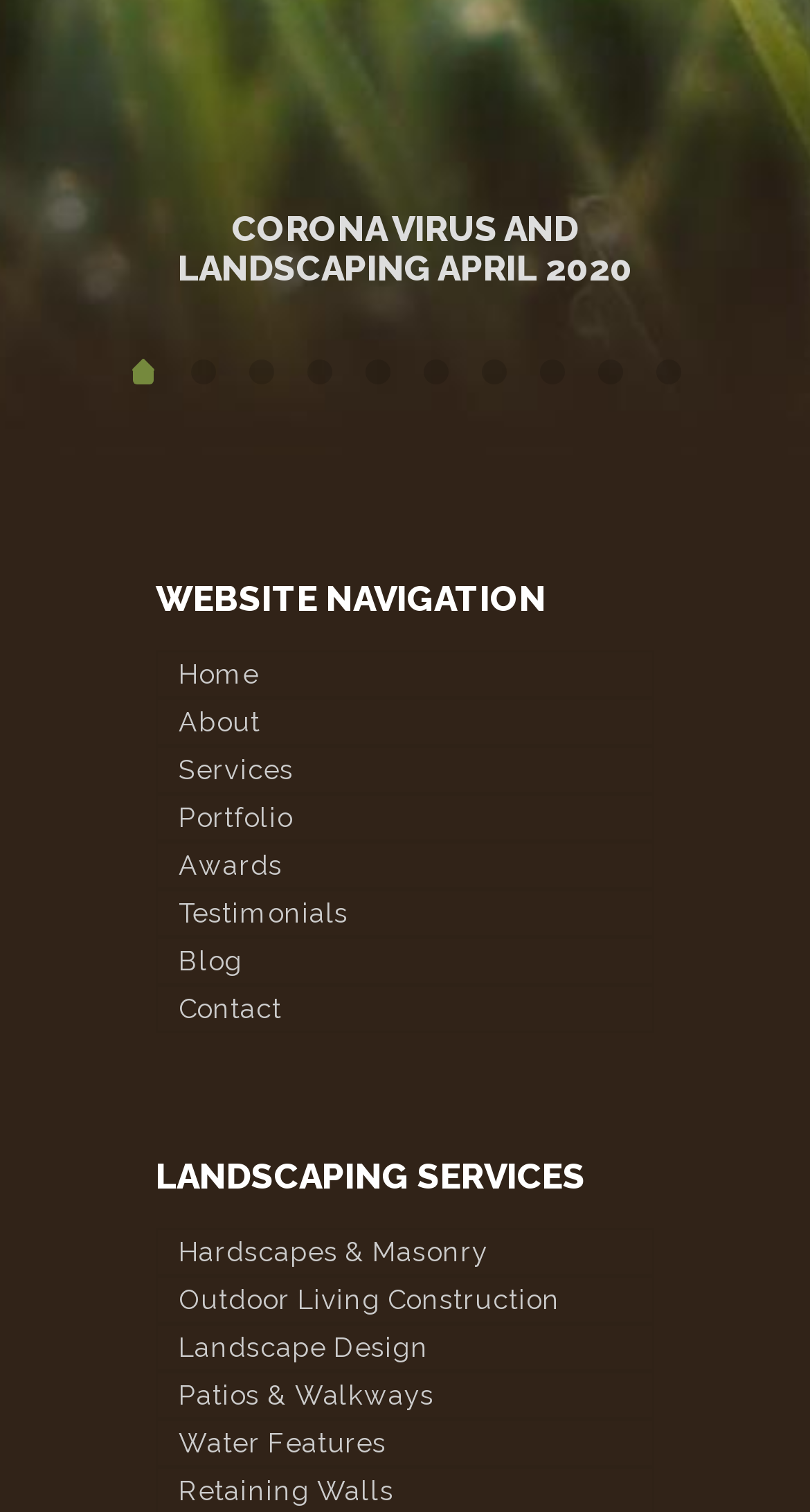Locate the bounding box of the UI element described by: "Outdoor Living Construction" in the given webpage screenshot.

[0.192, 0.844, 0.808, 0.876]